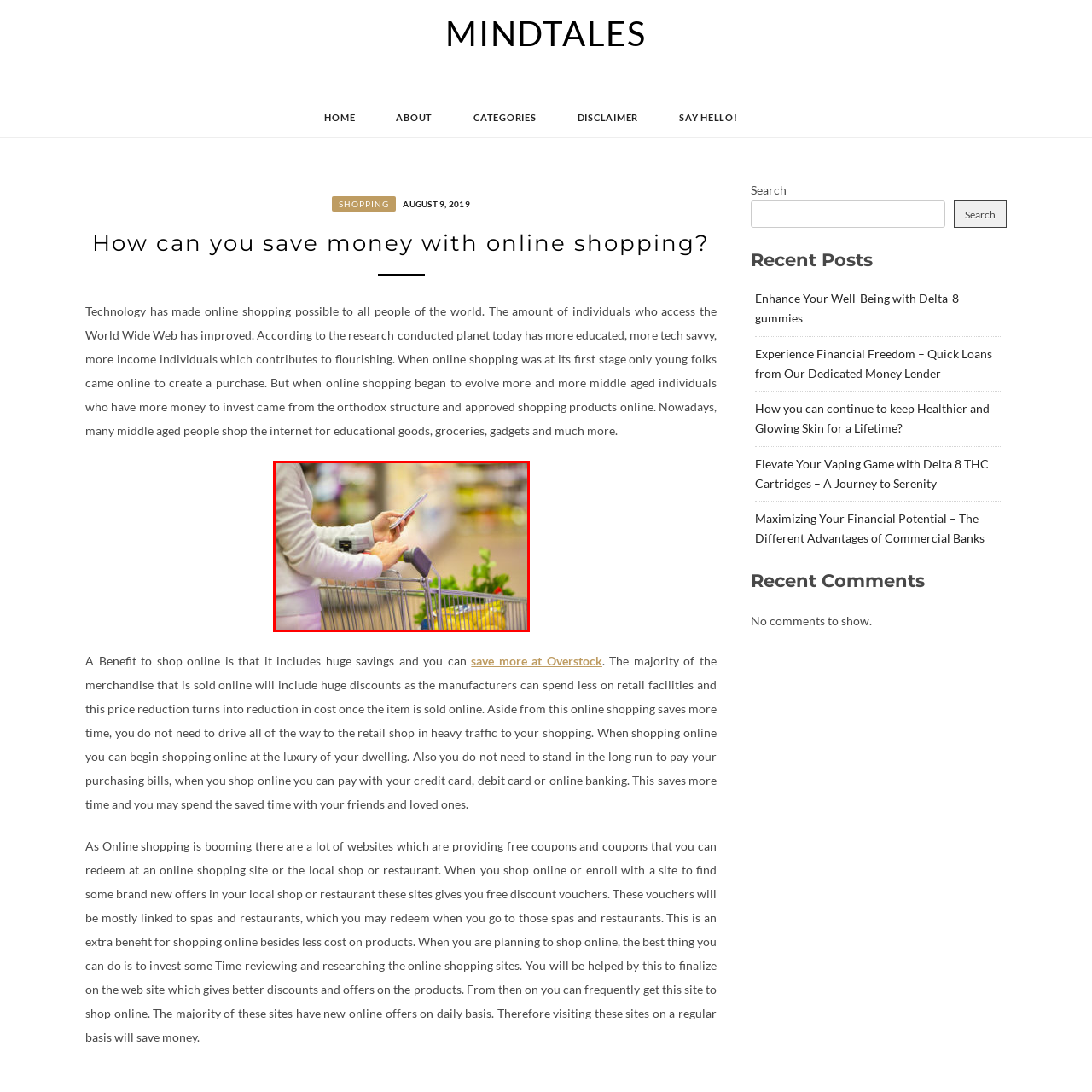Give a detailed account of the scene depicted in the image inside the red rectangle.

The image depicts a close-up view of a shopper's hands holding a smartphone while pushing a shopping cart in a brightly lit grocery store. The cart is filled with various groceries, and fresh produce is visible, suggesting a focus on healthy shopping choices. The background is slightly blurred, emphasizing the shopper's engagement with their device, likely browsing for discounts or shopping lists as part of the modern online shopping experience. This reflects the trend of integrating technology into everyday shopping, making it more convenient and efficient. The scene captures a blend of traditional shopping with contemporary digital tools, highlighting how technology enhances the grocery shopping process.